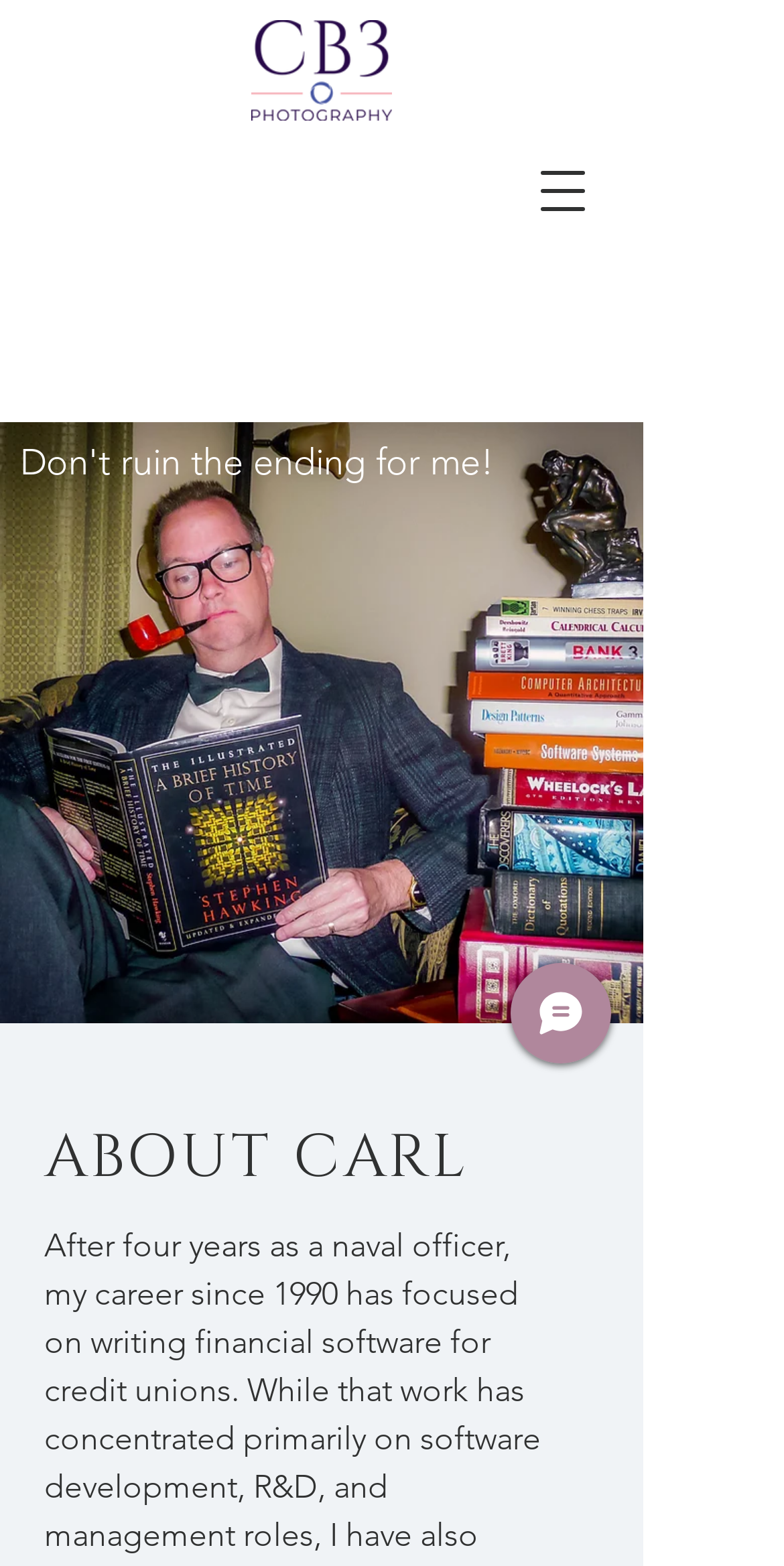What is the text on the button at the top right?
Based on the image, give a concise answer in the form of a single word or short phrase.

Open navigation menu